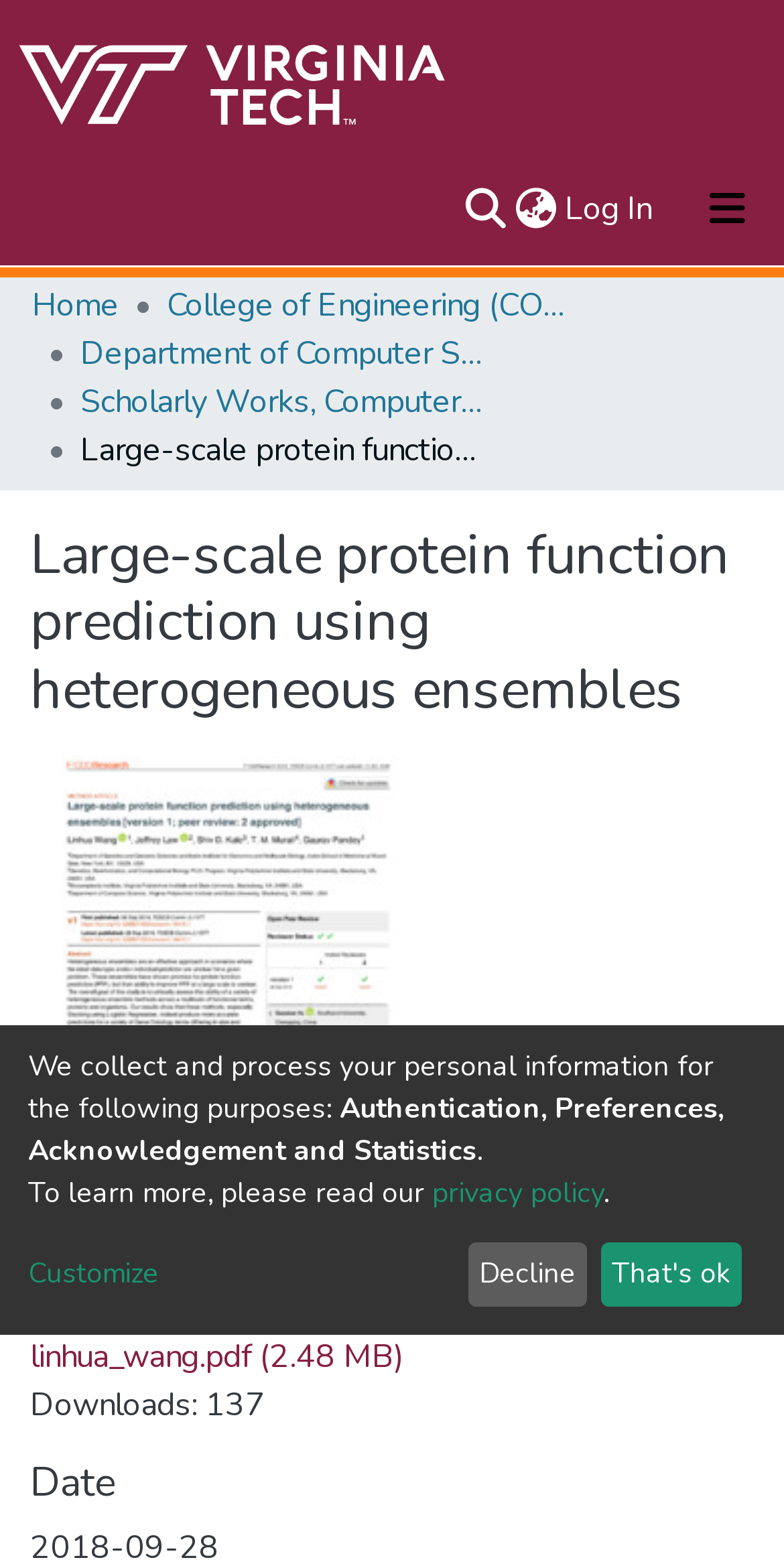Explain the webpage in detail.

The webpage appears to be a research paper or article about large-scale protein function prediction using heterogeneous ensembles. At the top of the page, there is a navigation bar with several links, including a repository logo, a search bar, a language switch button, and a log-in button. Below the navigation bar, there is a main navigation bar with links to "About", "Communities & Collections", "All of VTechWorks", and "Statistics".

The main content of the page is divided into several sections. The first section has a heading that matches the title of the page, "Large-scale protein function prediction using heterogeneous ensembles". Below the heading, there is a breadcrumb navigation bar that shows the path from the home page to the current page, passing through the College of Engineering, Department of Computer Science, and Scholarly Works, Computer Science.

The next section has a heading "Files" and contains a link to a PDF file named "linhua_wang.pdf" with a size of 2.48 MB. There is also a text indicating that the file has been downloaded 137 times.

Further down the page, there is a section with a heading "Date". Below this section, there is a block of text that explains how the website collects and processes personal information for various purposes, including authentication, preferences, acknowledgement, and statistics. There are also links to a privacy policy and a "Customize" button.

At the bottom of the page, there are two buttons, "Decline" and "That's ok", which seem to be related to the privacy policy and customization options.